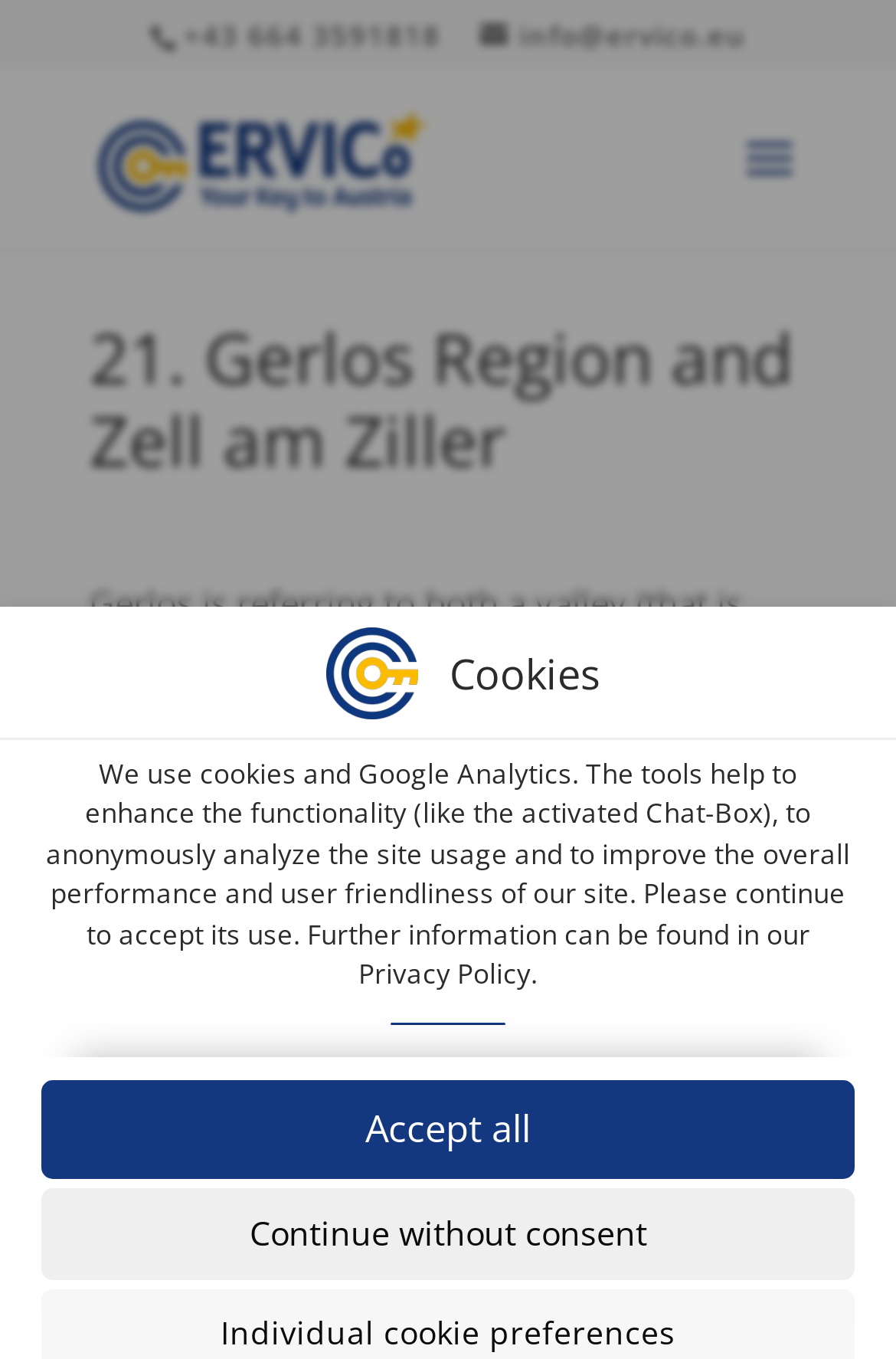What can be found in the Privacy Policy?
Answer the question with a single word or phrase by looking at the picture.

Further information